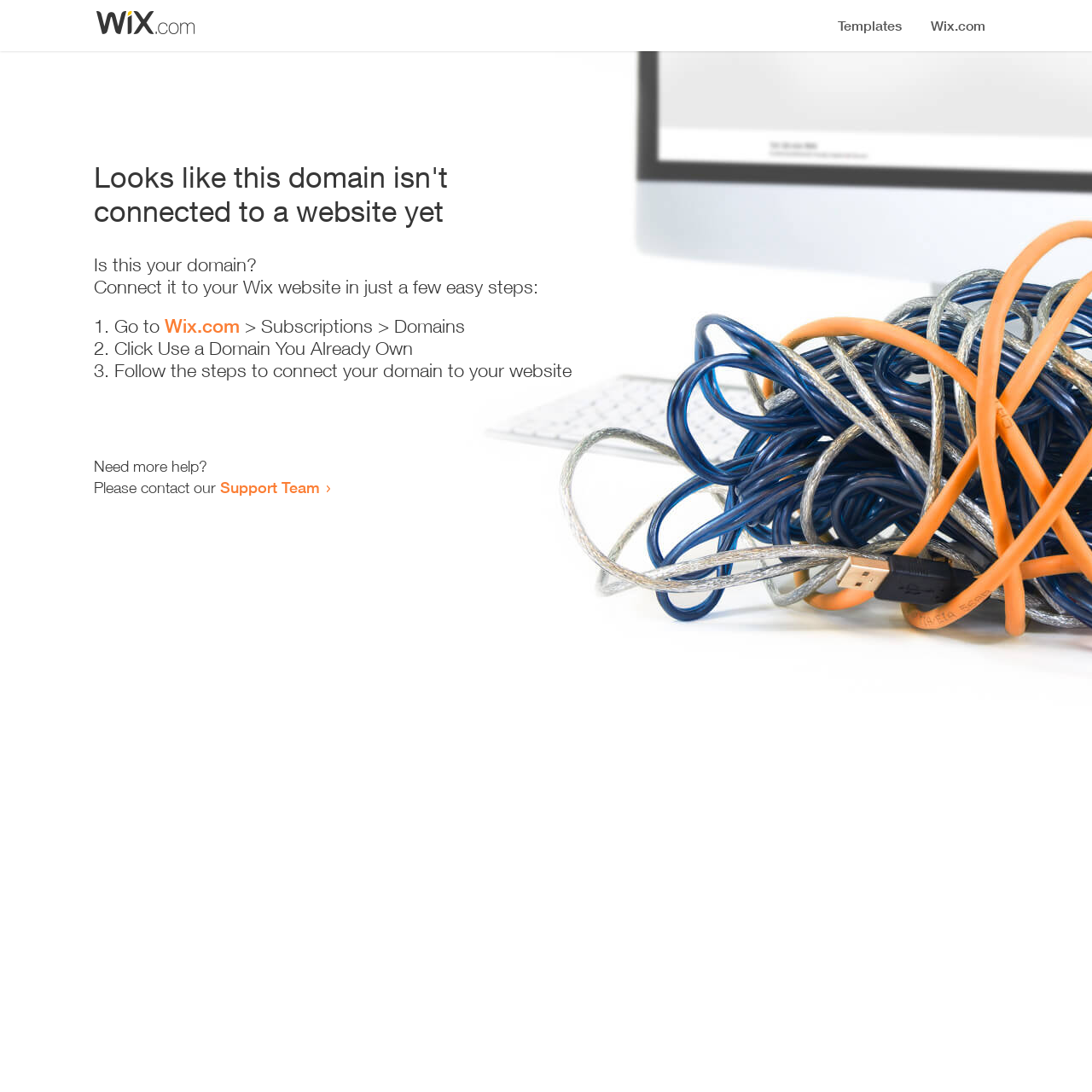What is the current status of the domain?
Please utilize the information in the image to give a detailed response to the question.

The webpage displays a heading that says 'Looks like this domain isn't connected to a website yet', indicating that the domain is not currently connected to a website.